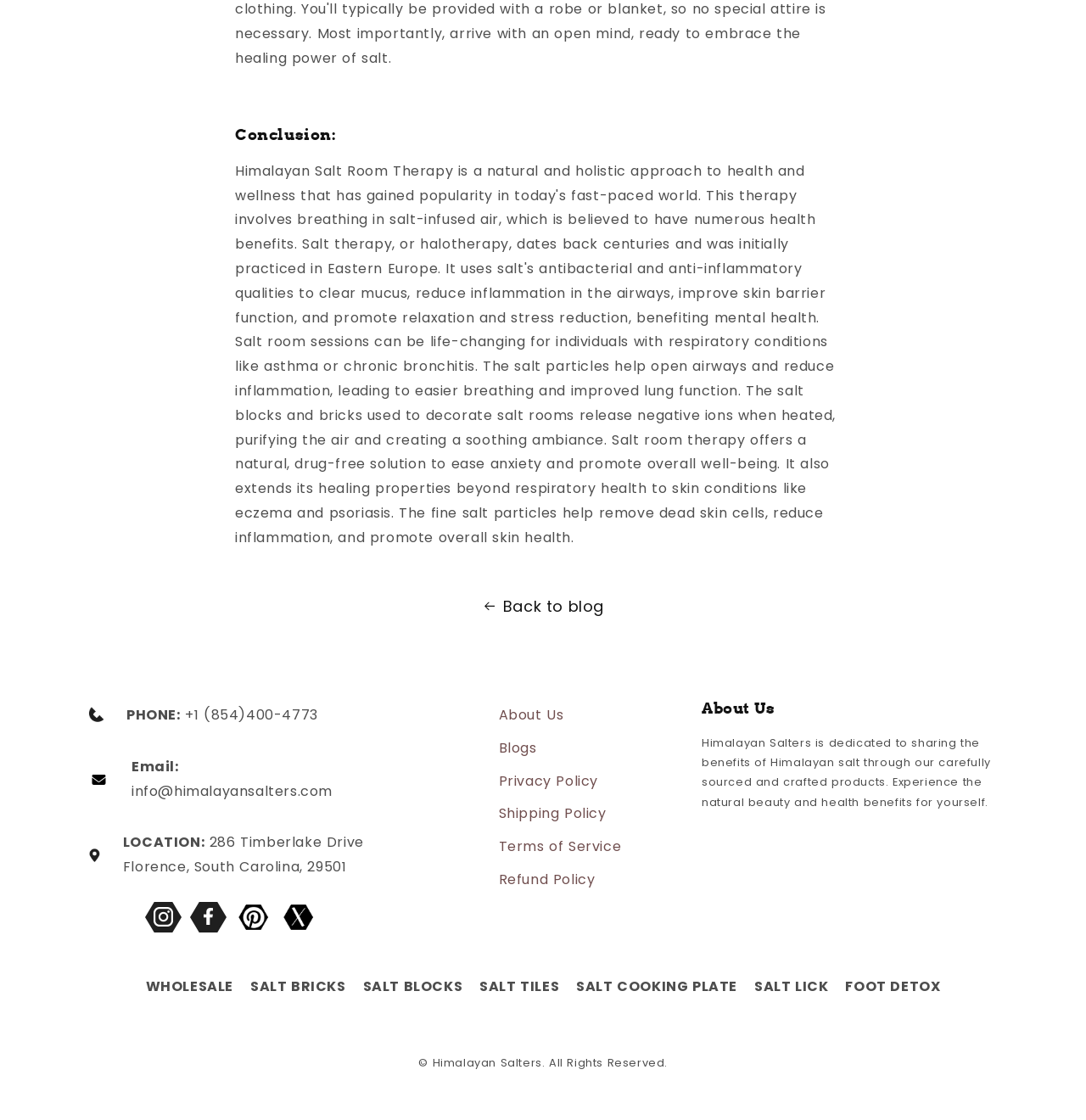What types of products does Himalayan Salters offer?
Using the visual information, respond with a single word or phrase.

Salt bricks, blocks, tiles, cooking plate, lick, foot detox